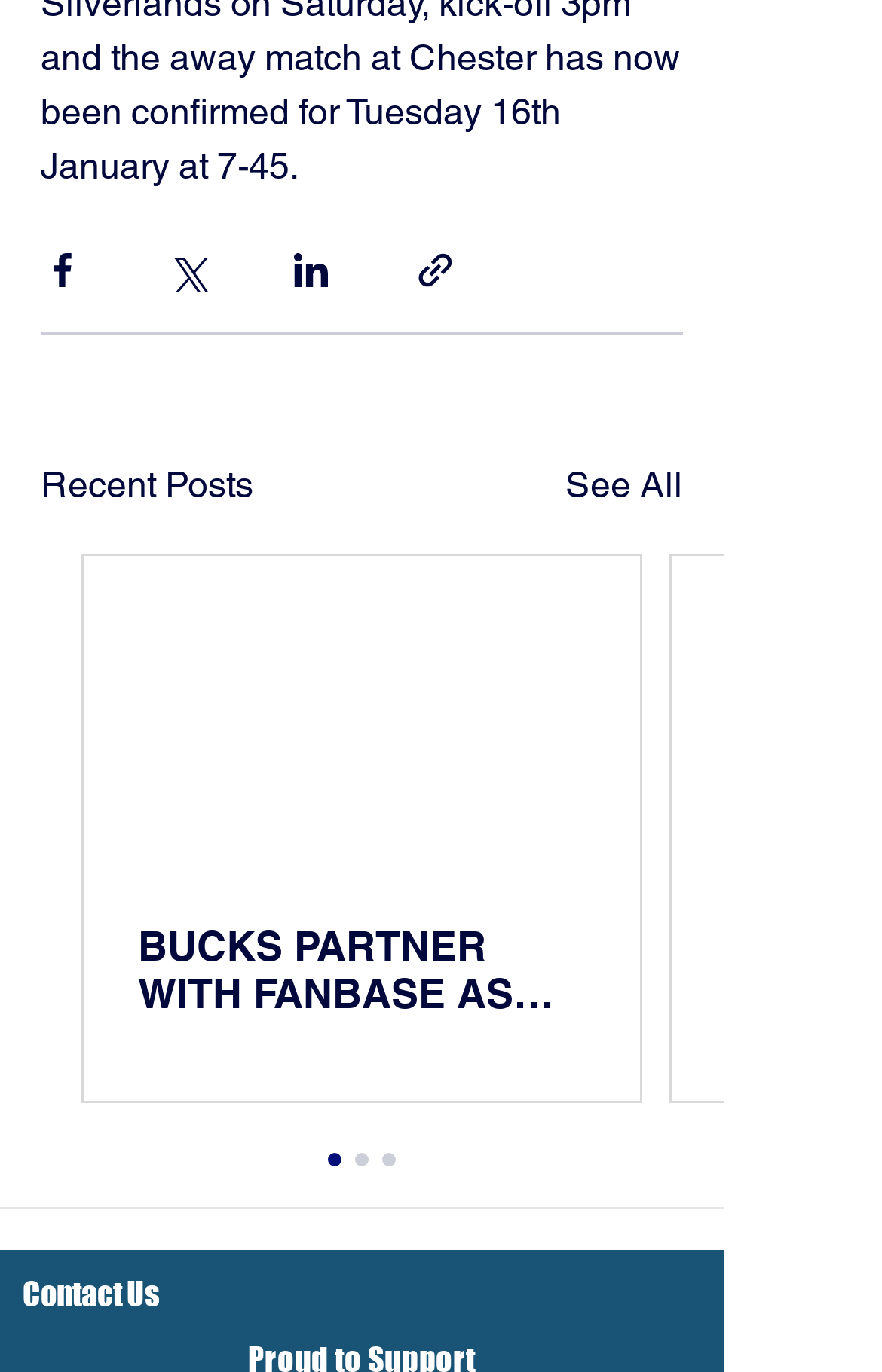Please mark the bounding box coordinates of the area that should be clicked to carry out the instruction: "Contact us".

[0.026, 0.93, 0.182, 0.958]